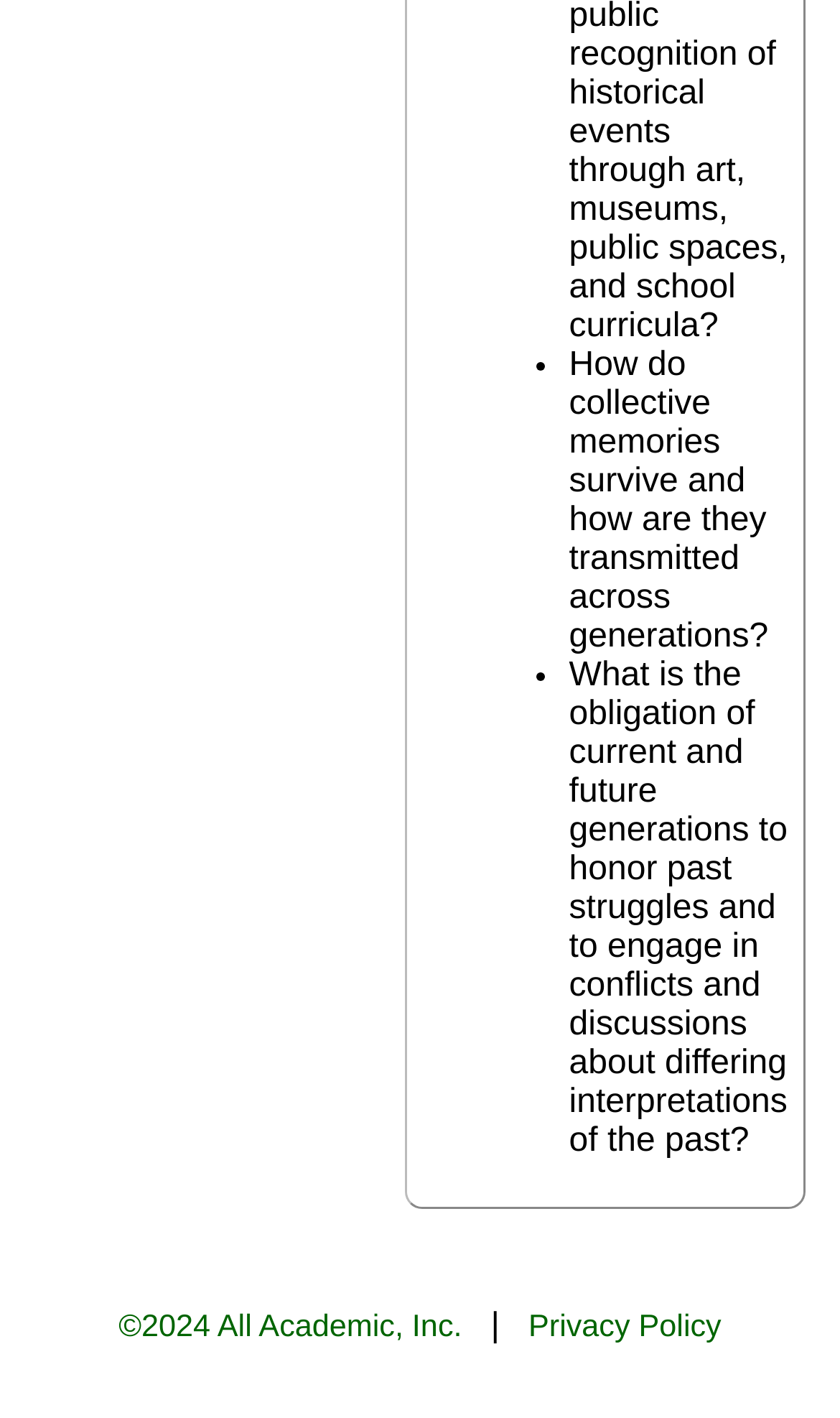Find the bounding box of the element with the following description: "©2024 All Academic, Inc.". The coordinates must be four float numbers between 0 and 1, formatted as [left, top, right, bottom].

[0.141, 0.924, 0.55, 0.948]